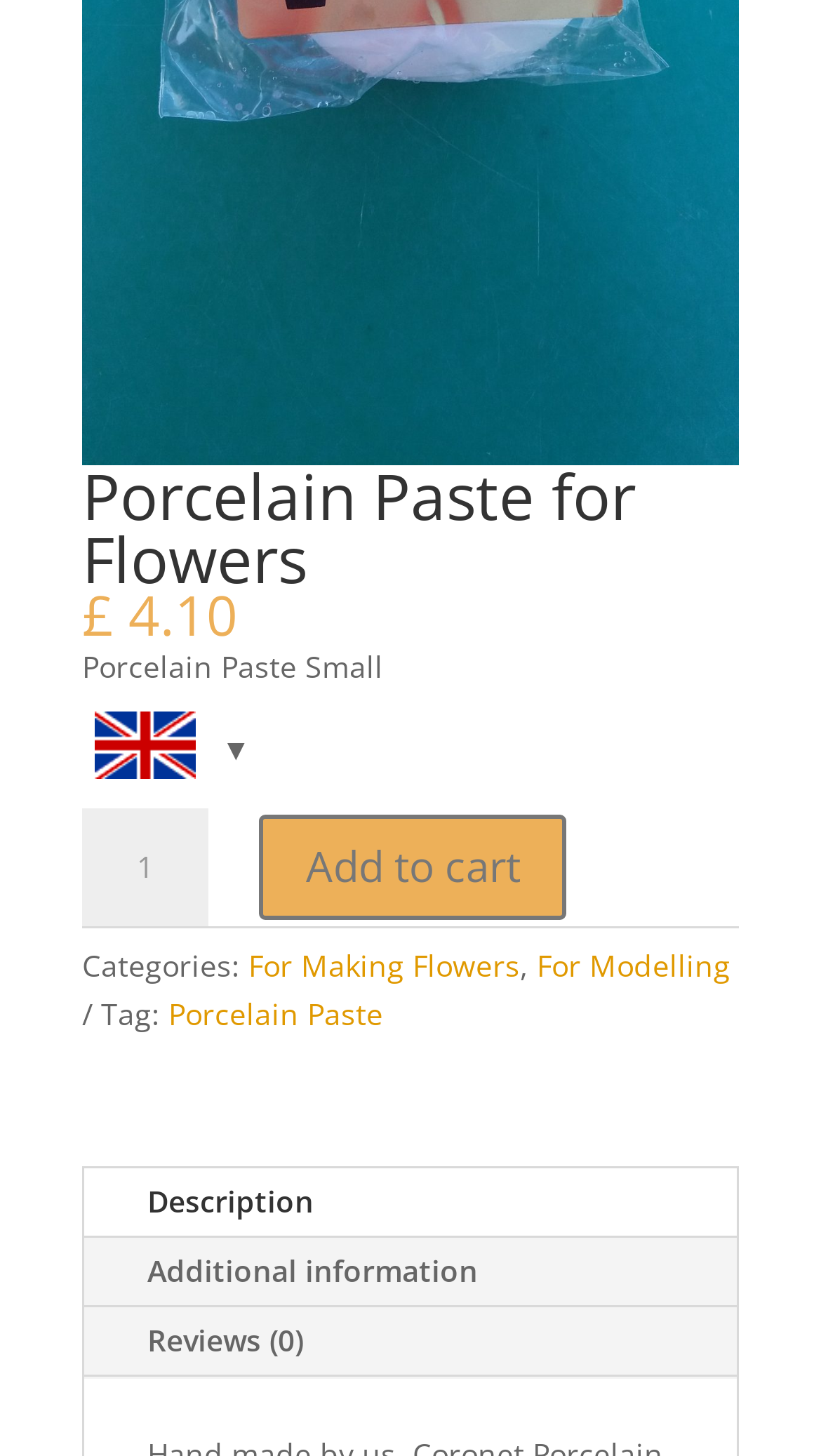What is the minimum quantity of Porcelain Paste for Flowers that can be ordered?
From the image, provide a succinct answer in one word or a short phrase.

1